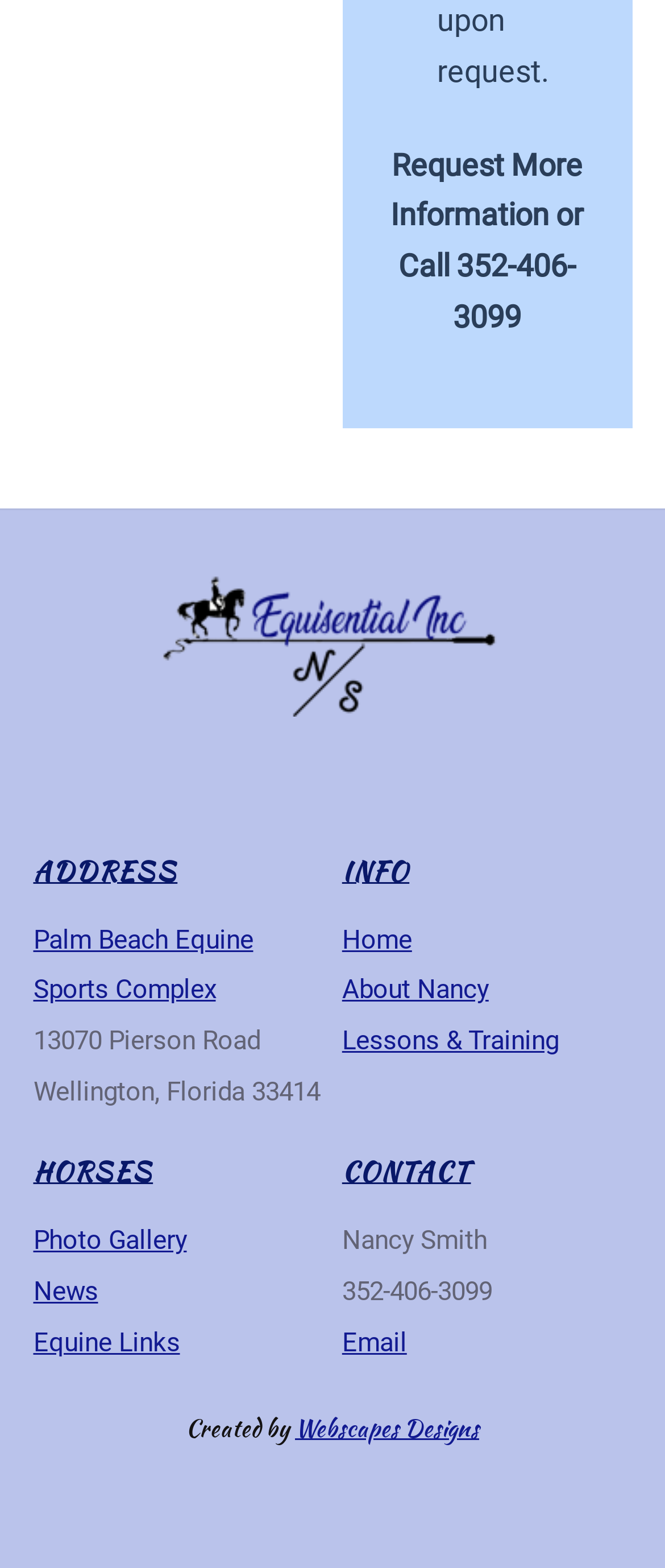Please locate the bounding box coordinates of the region I need to click to follow this instruction: "Go to the Home page".

[0.514, 0.589, 0.619, 0.609]